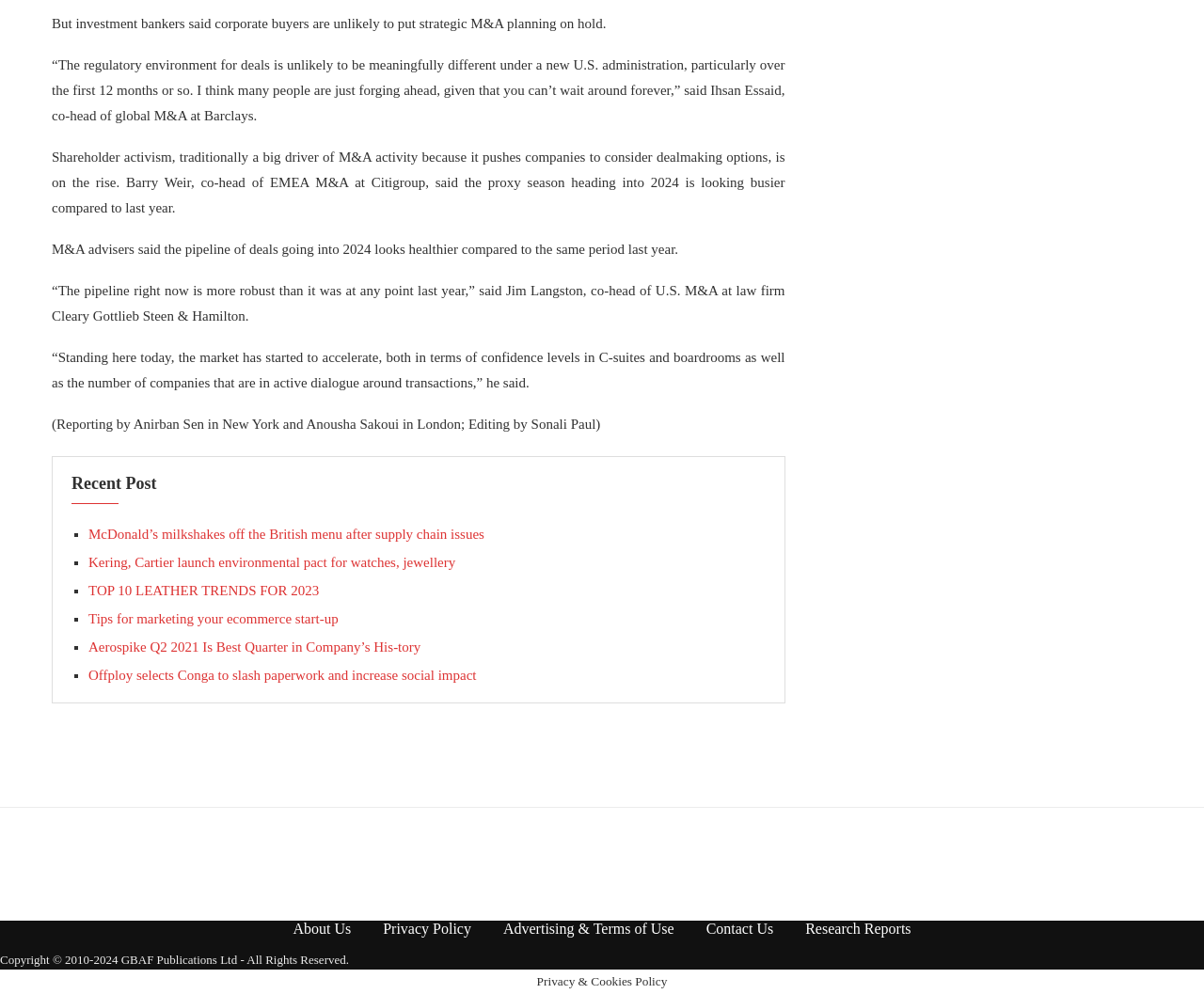For the given element description CALIFORNIA PRIVACY RIGHTS, determine the bounding box coordinates of the UI element. The coordinates should follow the format (top-left x, top-left y, bottom-right x, bottom-right y) and be within the range of 0 to 1.

None